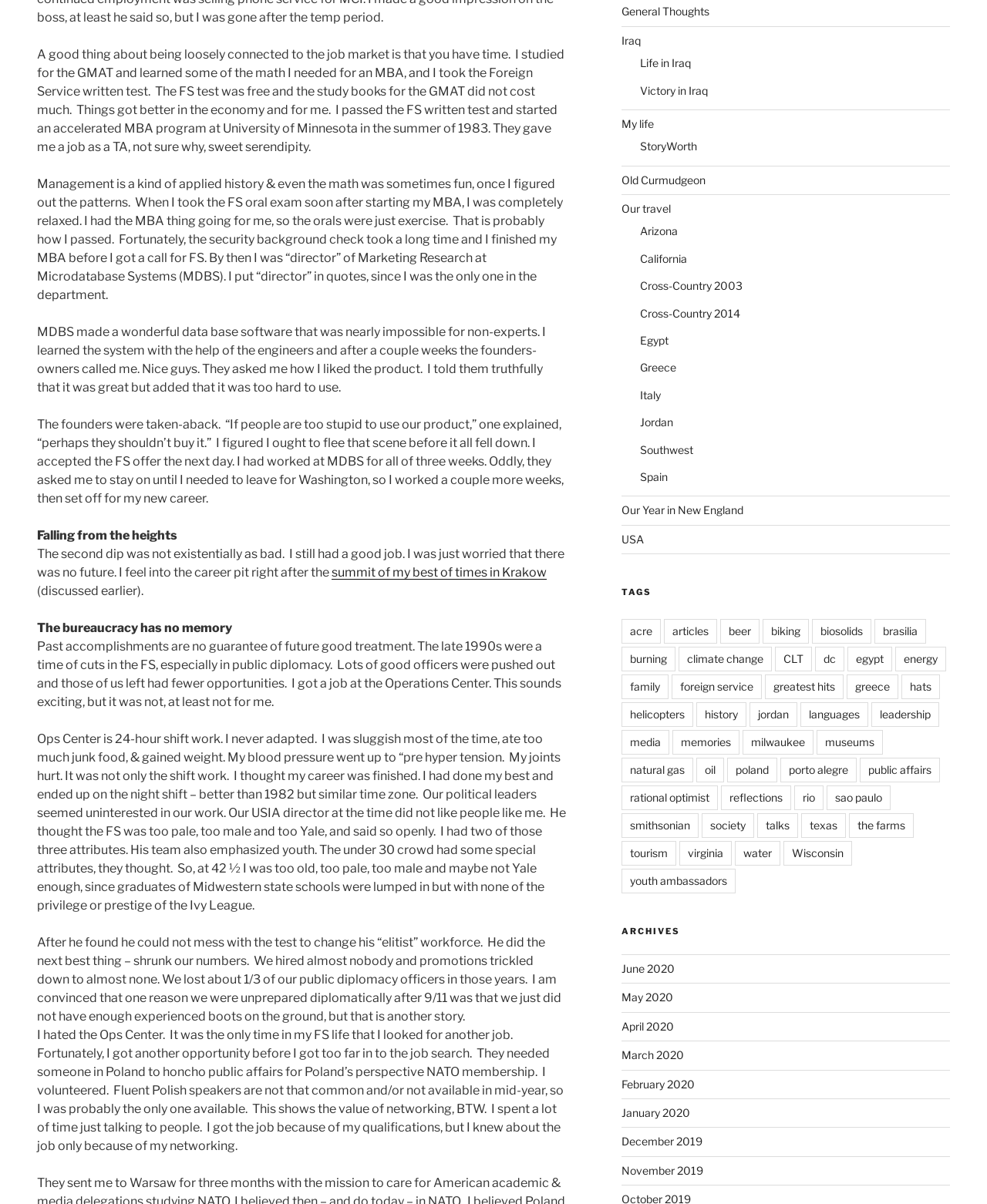Carefully examine the image and provide an in-depth answer to the question: What is the author's opinion of the data base software at MDBS?

The author mentions that the data base software at MDBS was great, but also notes that it was nearly impossible for non-experts to use, indicating that they thought it was good but had usability issues.